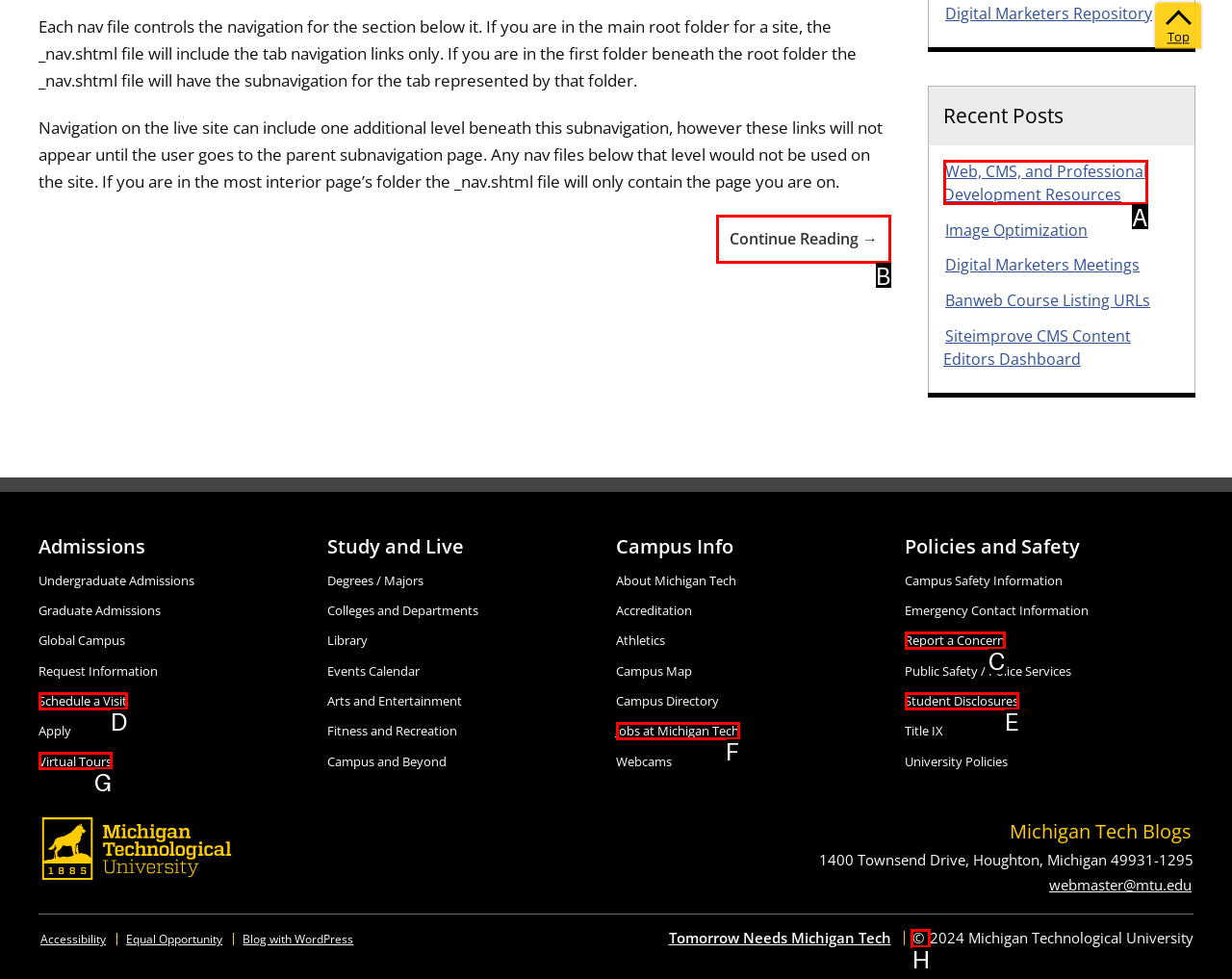Identify the letter of the UI element needed to carry out the task: Read about navigation
Reply with the letter of the chosen option.

B